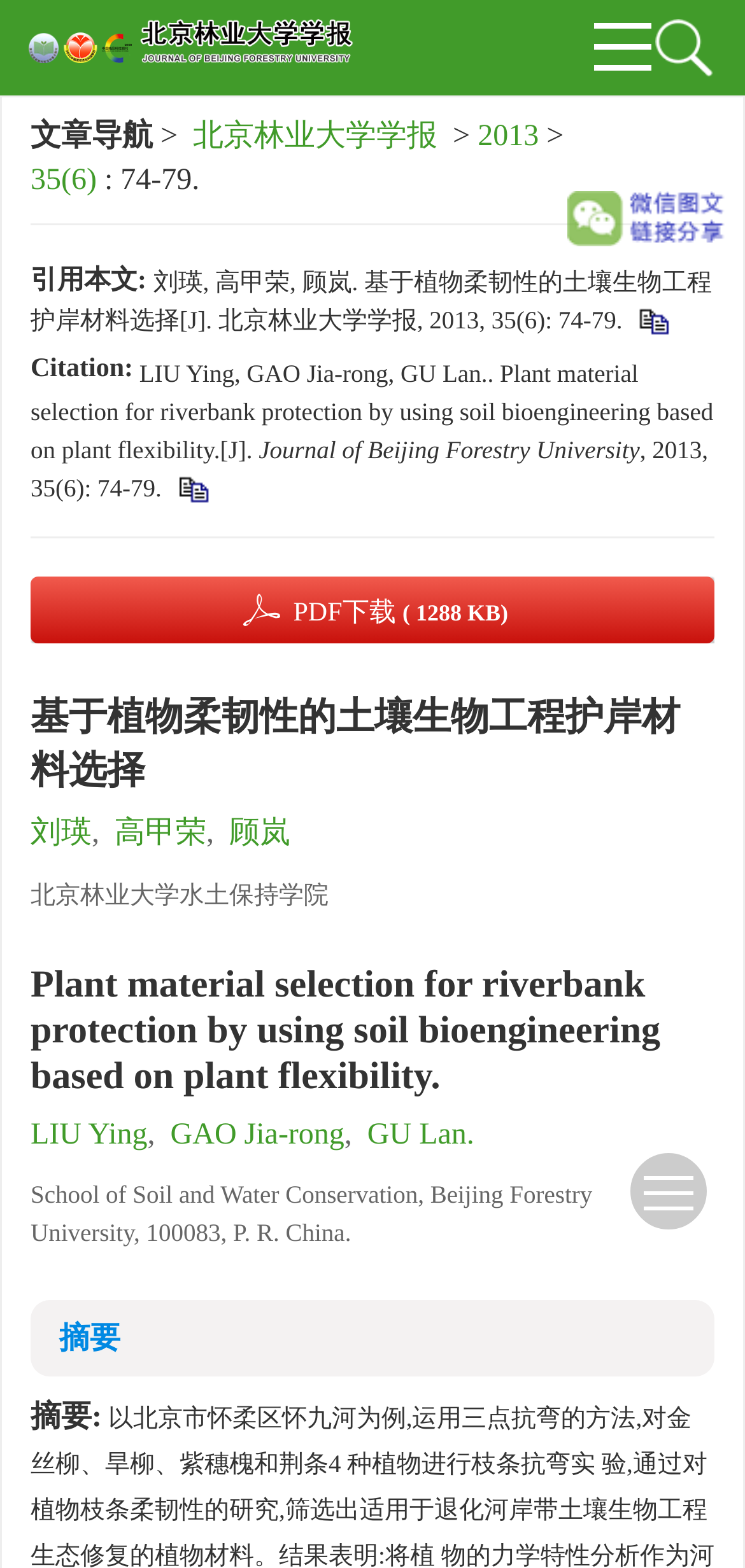Identify the bounding box coordinates of the section to be clicked to complete the task described by the following instruction: "Click the link to Beijing Forestry University". The coordinates should be four float numbers between 0 and 1, formatted as [left, top, right, bottom].

[0.259, 0.077, 0.587, 0.097]